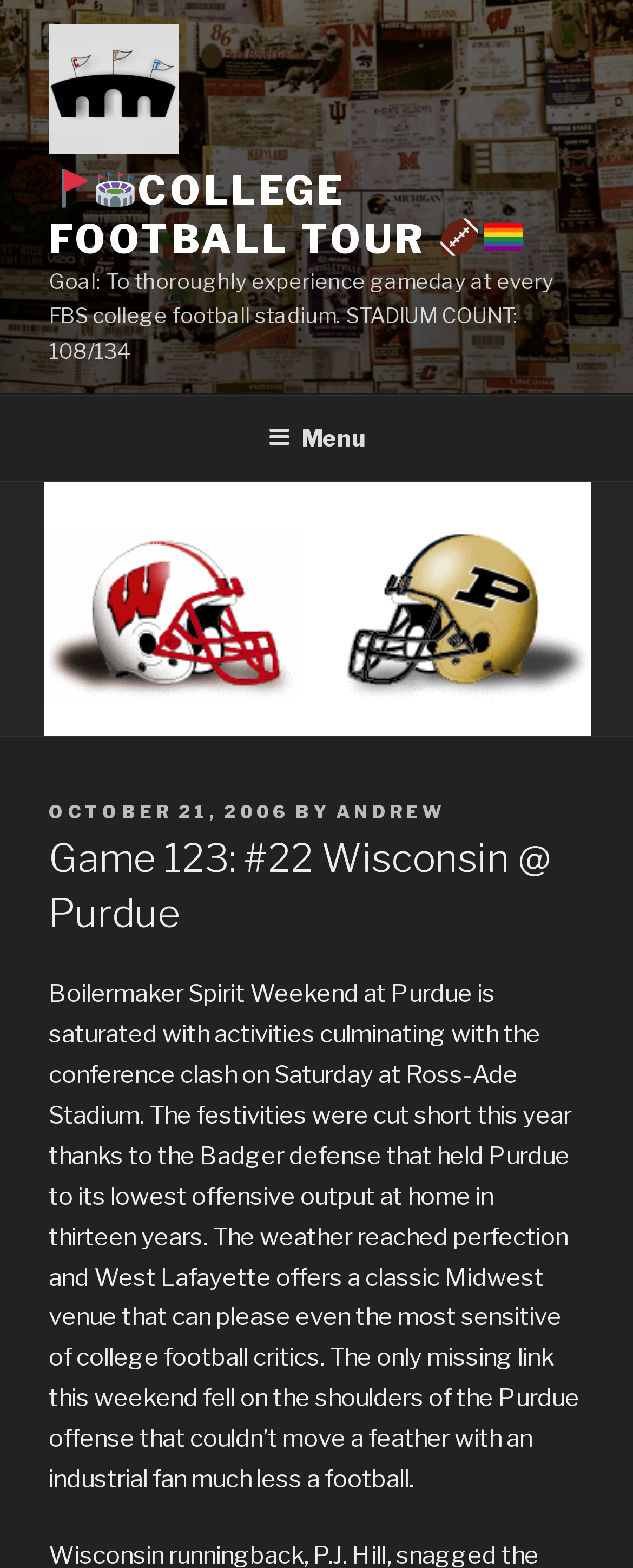Answer succinctly with a single word or phrase:
What is the goal of the college football tour?

To experience gameday at every FBS college football stadium